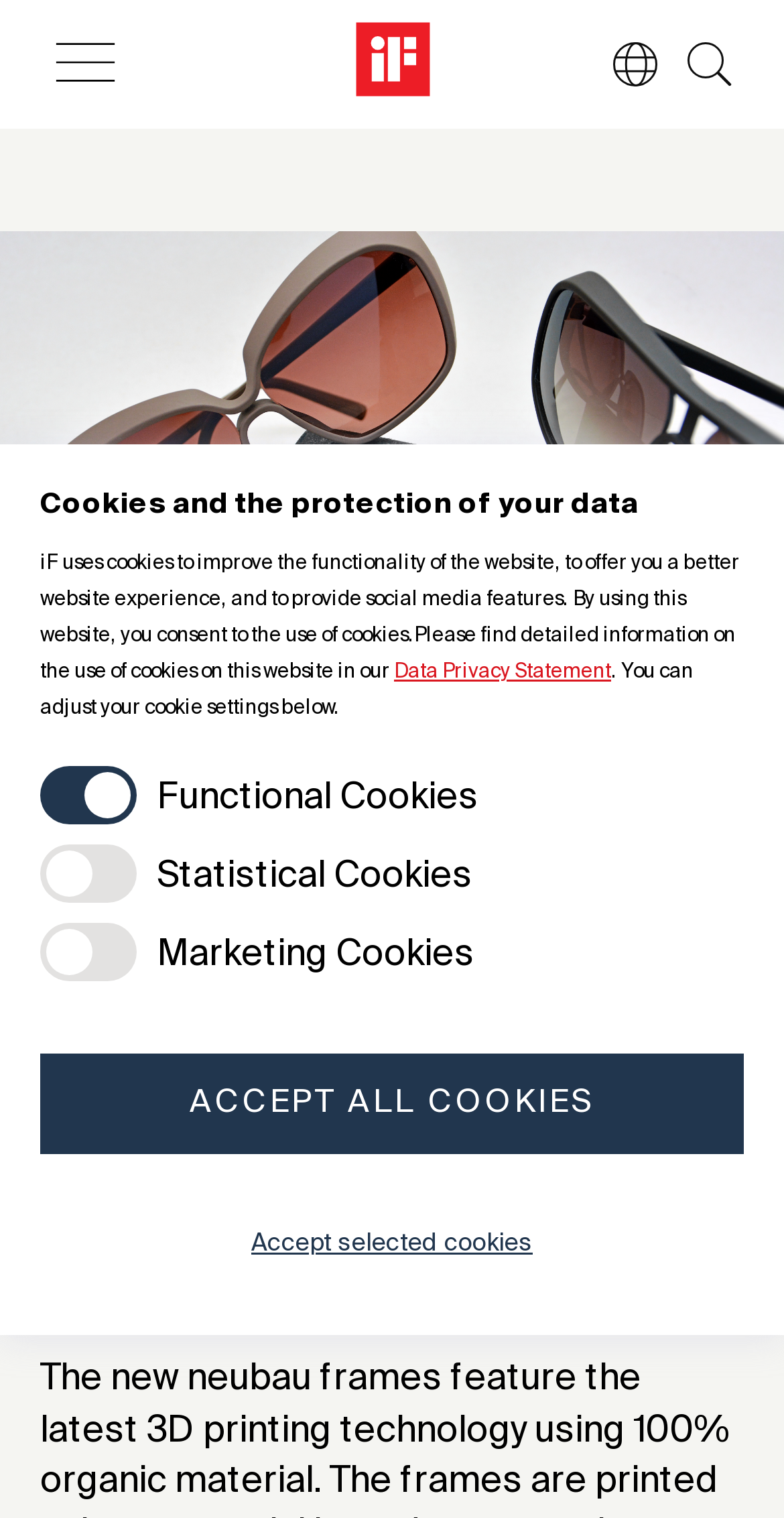What is the year mentioned on the webpage?
Answer the question in a detailed and comprehensive manner.

I found the year '2020' mentioned next to the image of the sunglasses, which suggests it might be the release year or some other significant year related to the product.